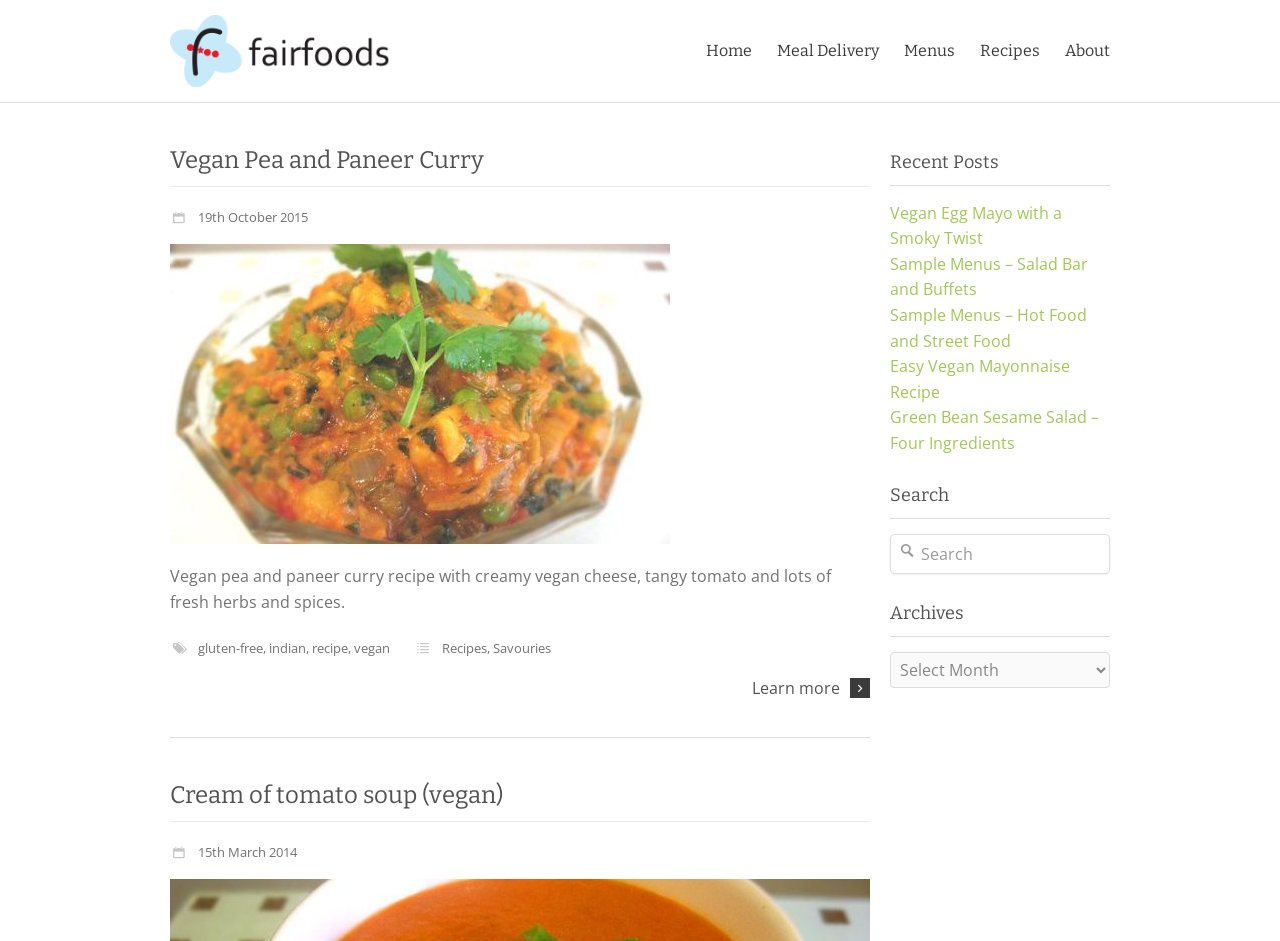Could you please study the image and provide a detailed answer to the question:
What type of cuisine is featured in the first recipe?

The first recipe is 'Vegan Pea and Paneer Curry', and paneer is a type of Indian cheese, so the cuisine featured is Indian.